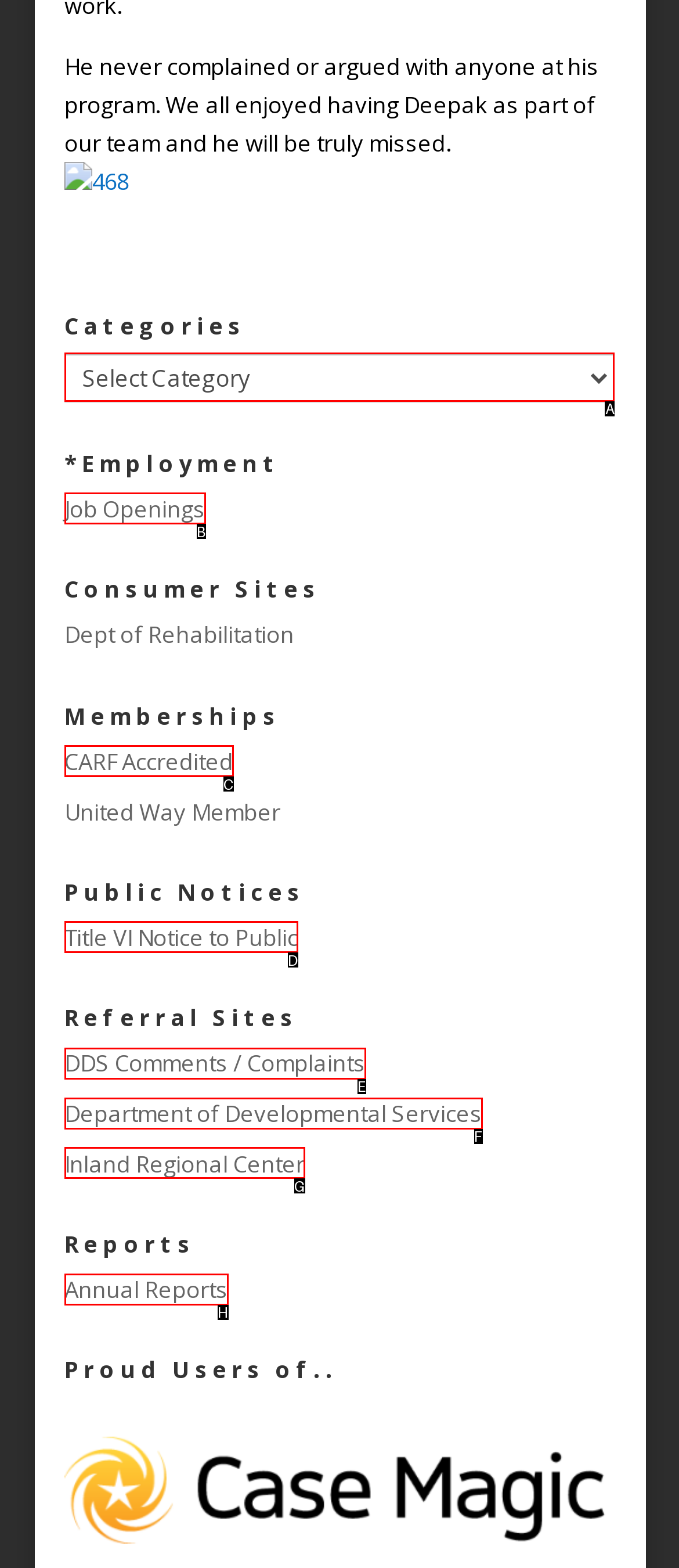Select the letter of the UI element that matches this task: Select a category
Provide the answer as the letter of the correct choice.

A